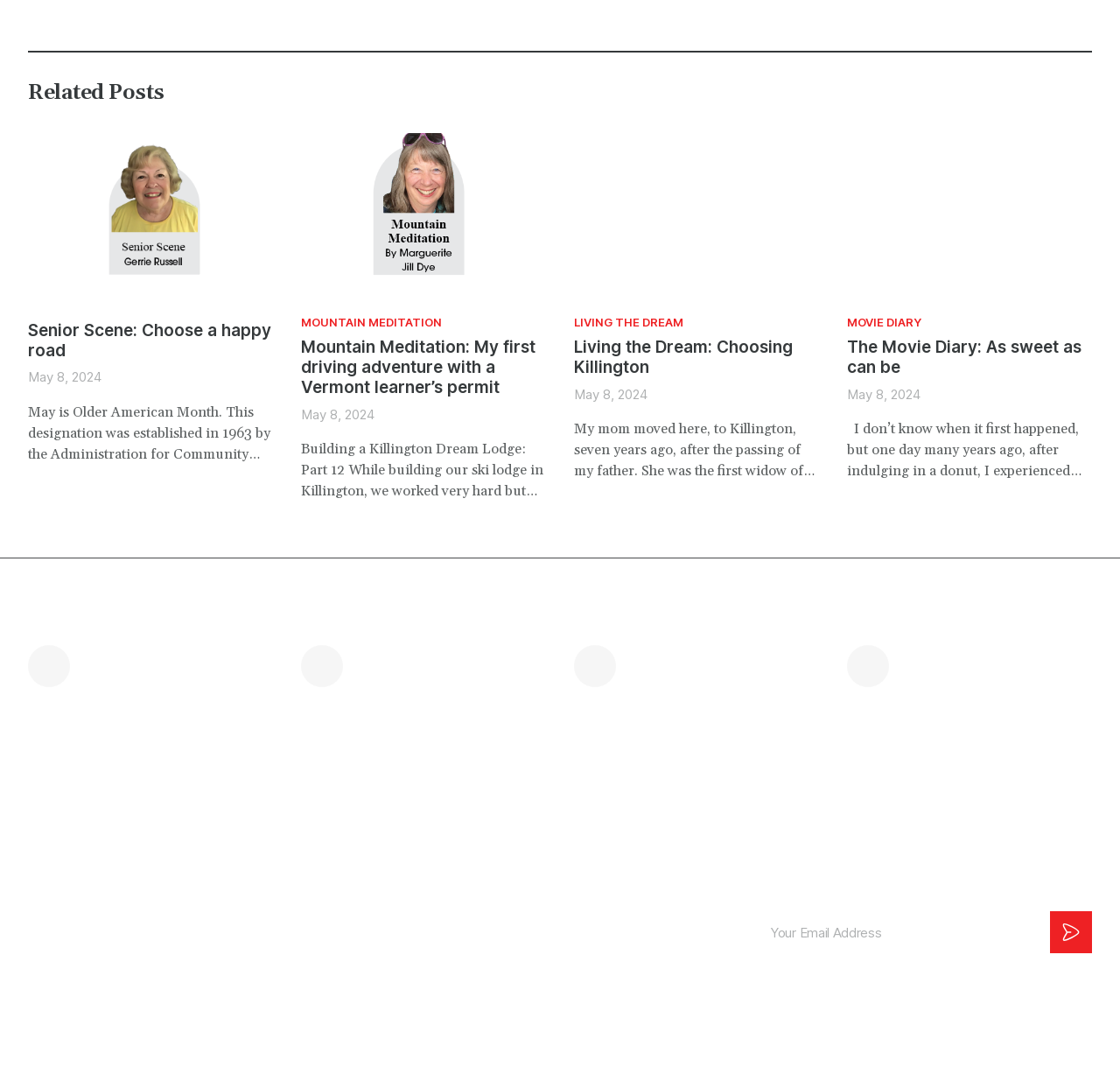Please answer the following question using a single word or phrase: 
What is the purpose of the 'Subscription Form' section?

To sign up for the weekly newsletter